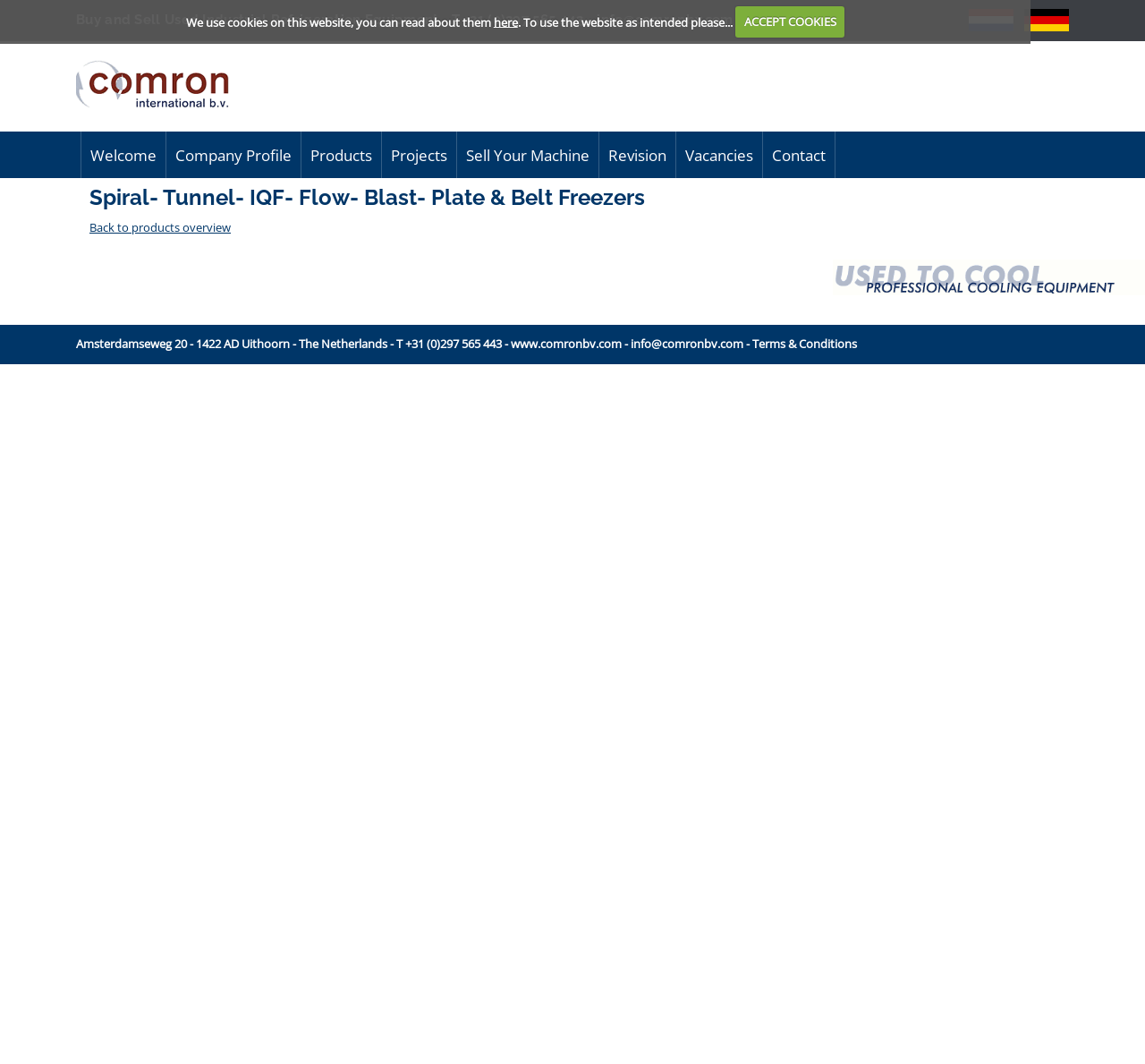What is the link to the company profile?
Provide a detailed and well-explained answer to the question.

I looked at the top navigation menu and found the link to the company profile labeled as 'Company Profile'.